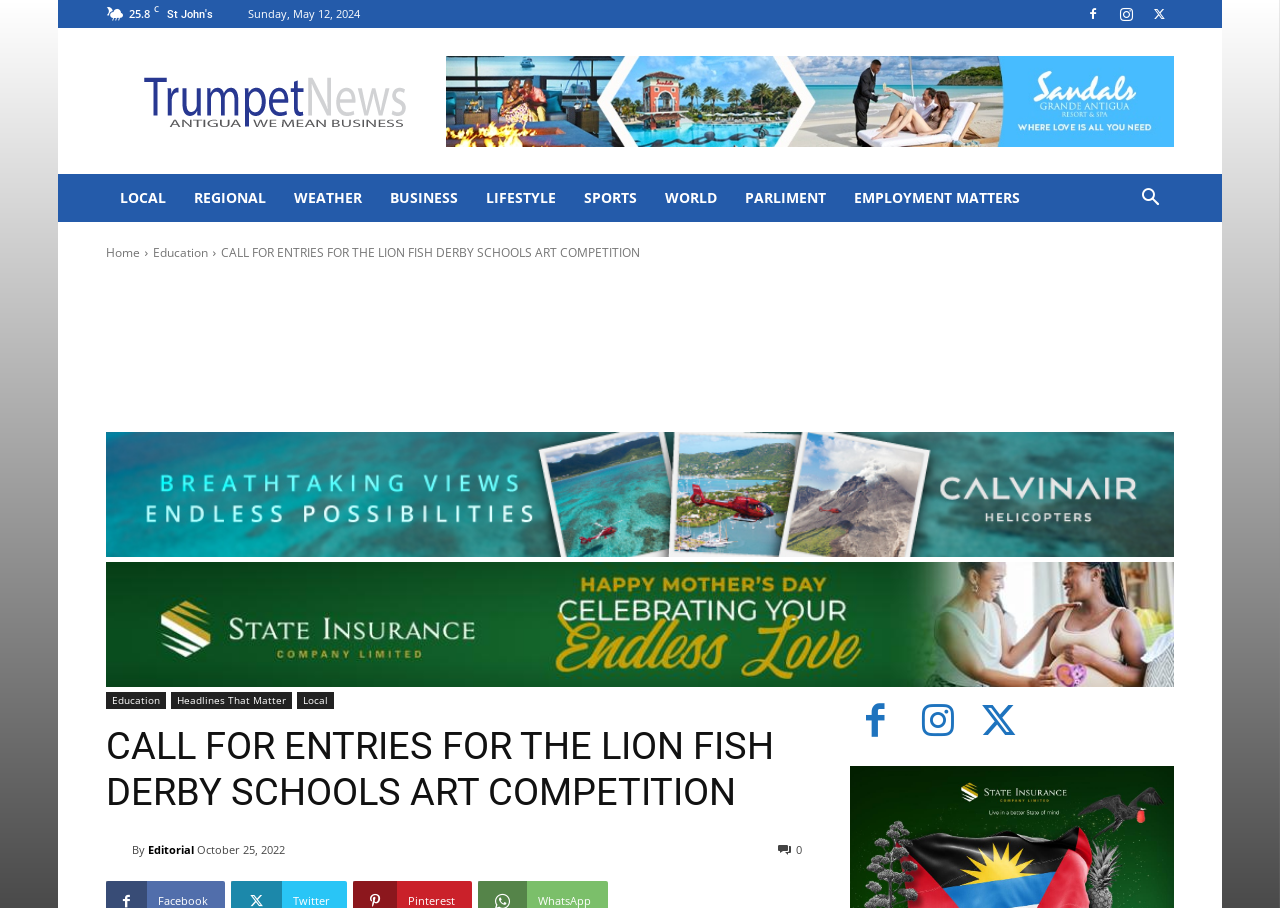Identify the main heading from the webpage and provide its text content.

CALL FOR ENTRIES FOR THE LION FISH DERBY SCHOOLS ART COMPETITION